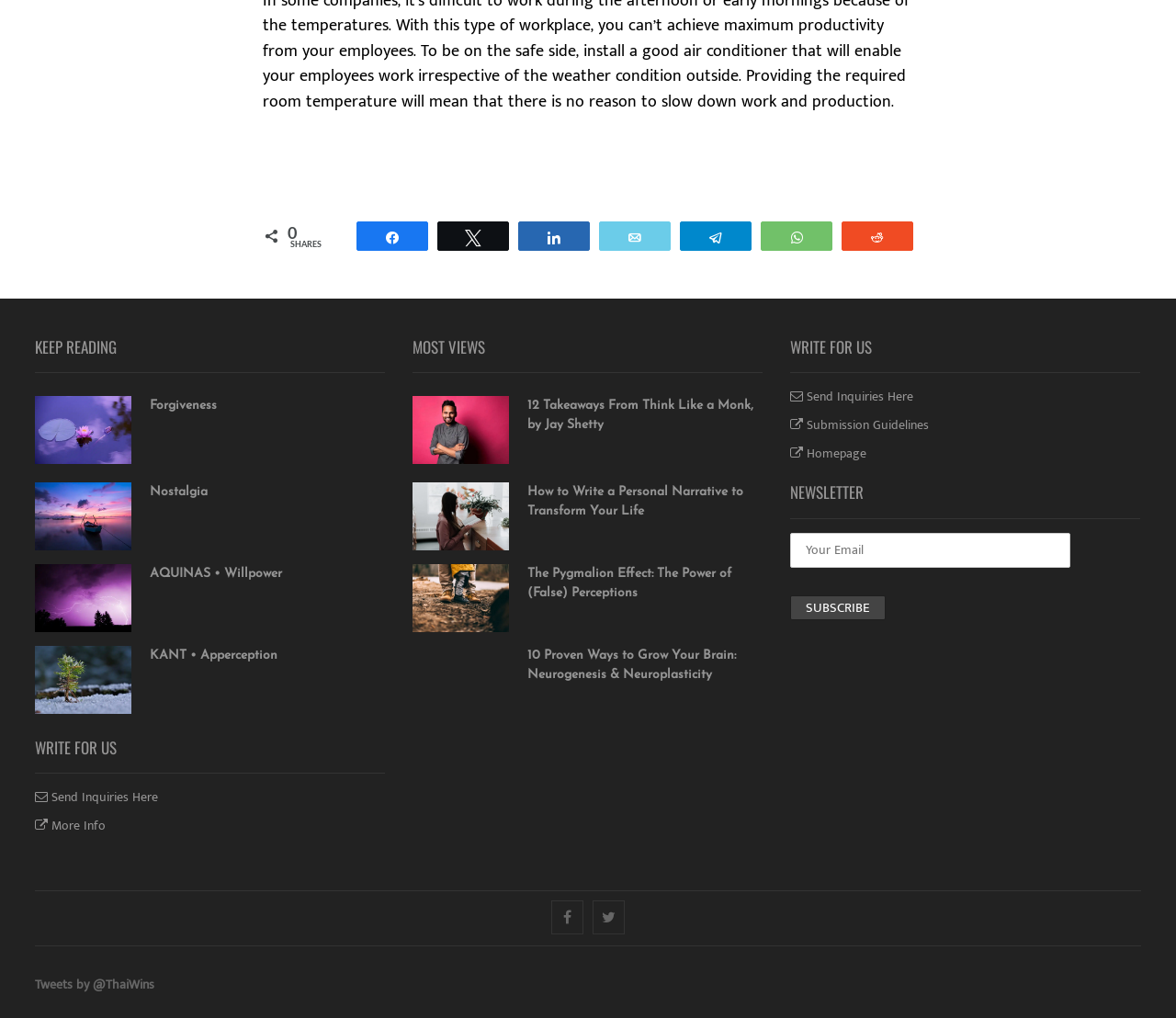Determine the bounding box coordinates of the clickable region to carry out the instruction: "Read about Forgiveness".

[0.127, 0.392, 0.184, 0.405]